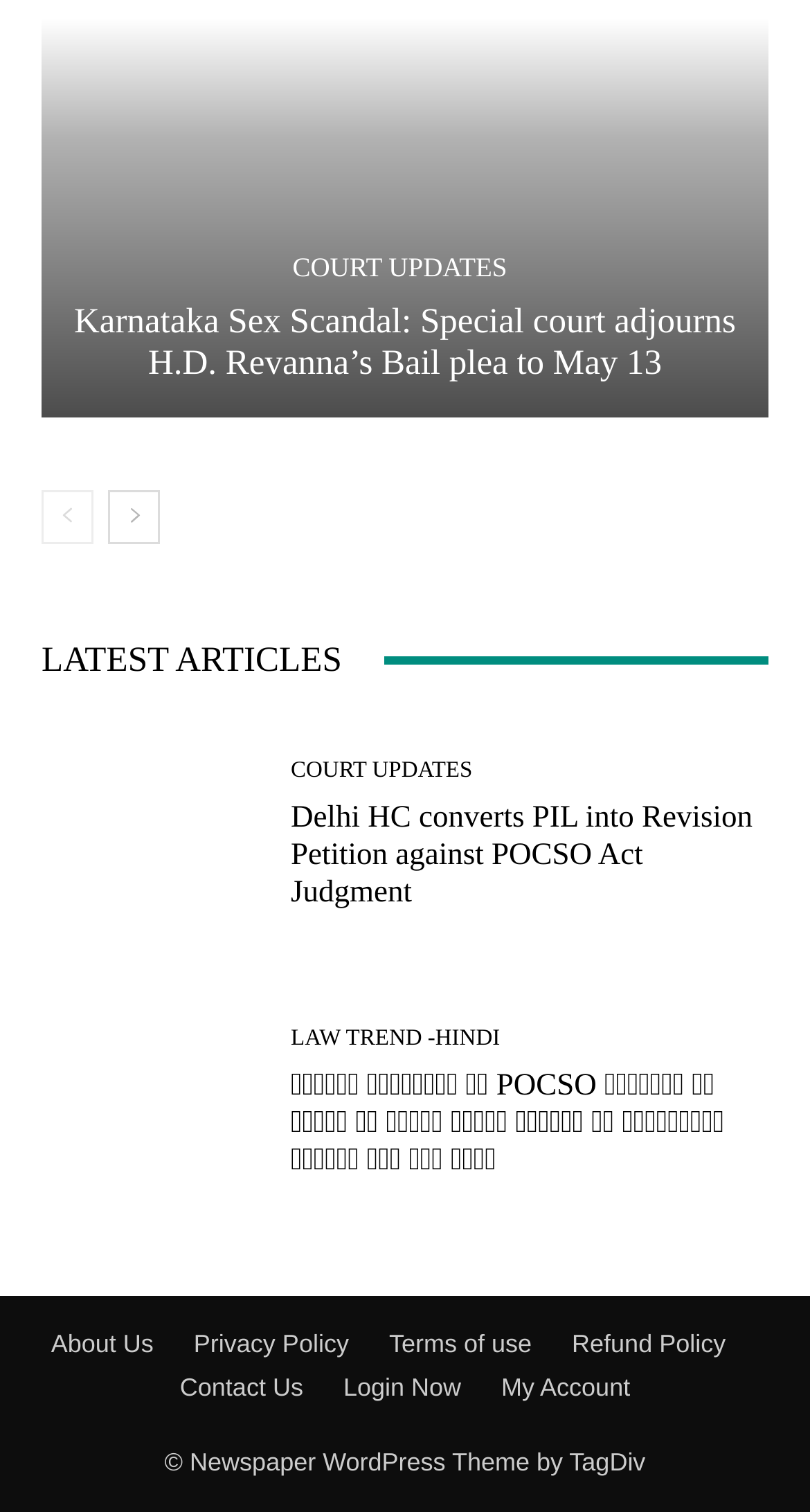Please specify the bounding box coordinates of the clickable region necessary for completing the following instruction: "Contact the website administrator". The coordinates must consist of four float numbers between 0 and 1, i.e., [left, top, right, bottom].

[0.222, 0.906, 0.374, 0.93]